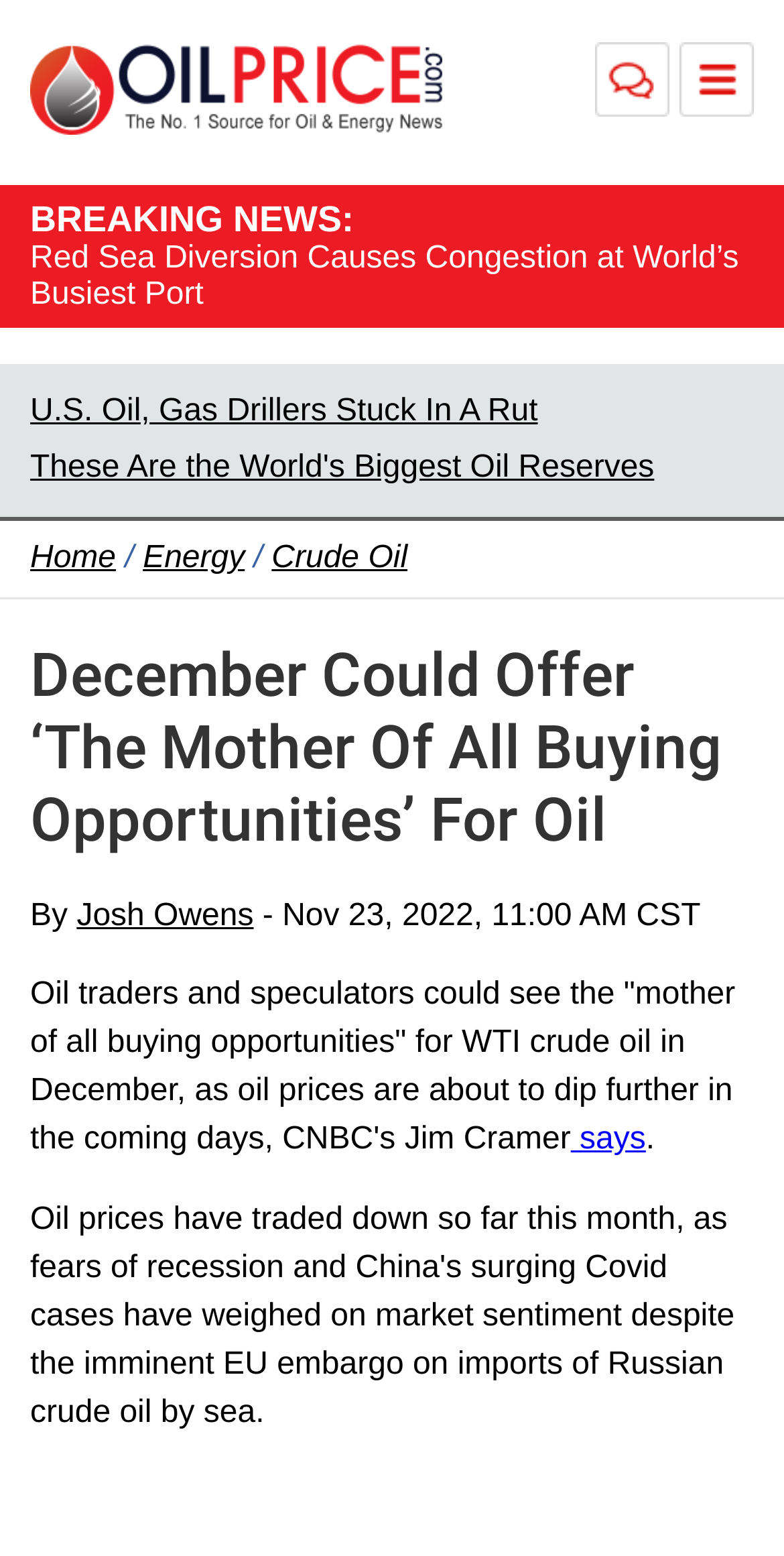Identify the bounding box coordinates of the clickable region necessary to fulfill the following instruction: "Click on Crude oil prices today". The bounding box coordinates should be four float numbers between 0 and 1, i.e., [left, top, right, bottom].

[0.038, 0.027, 0.564, 0.093]